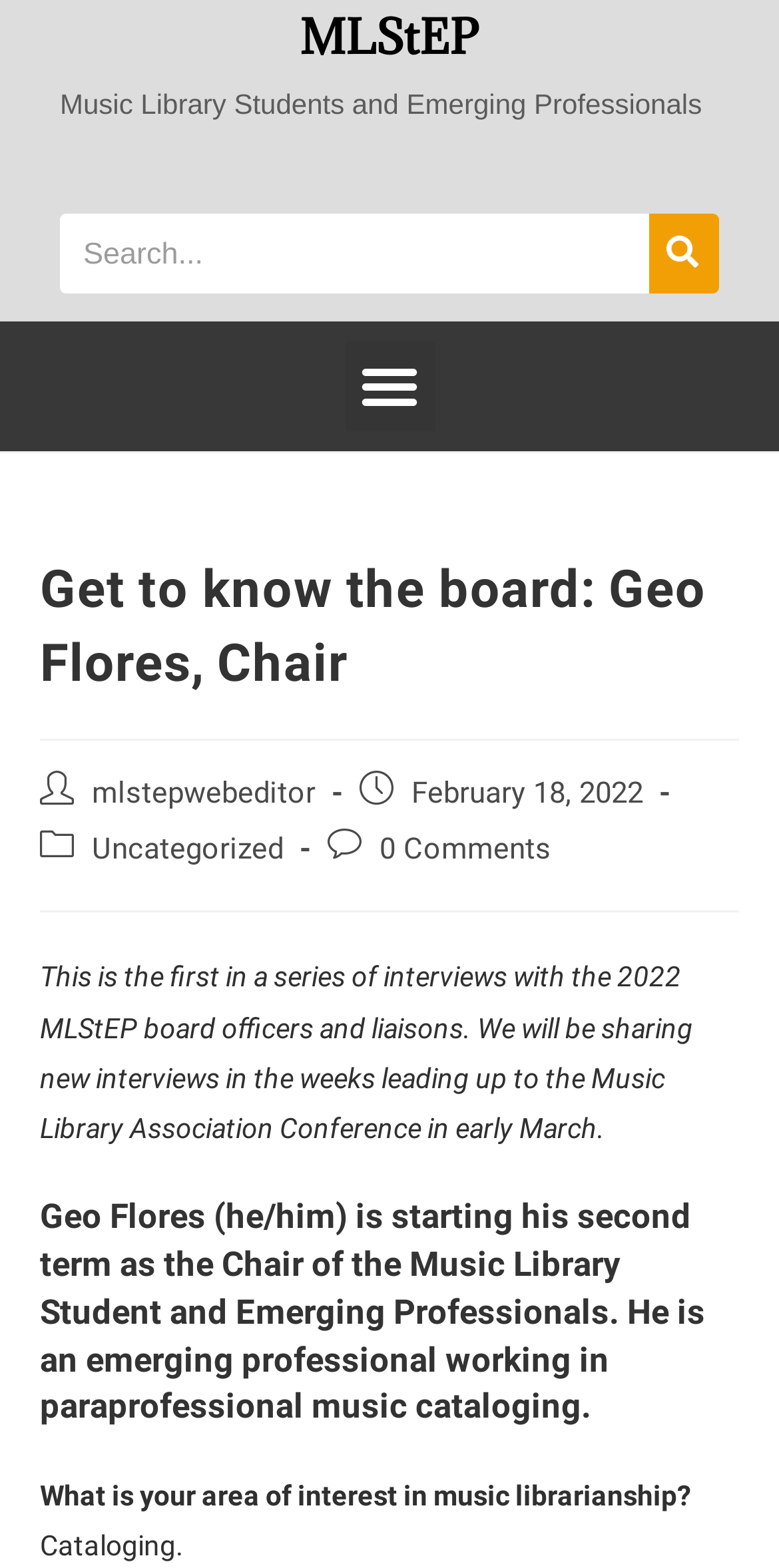Using the provided description: "parent_node: Search name="s" placeholder="Search..."", find the bounding box coordinates of the corresponding UI element. The output should be four float numbers between 0 and 1, in the format [left, top, right, bottom].

[0.077, 0.136, 0.833, 0.187]